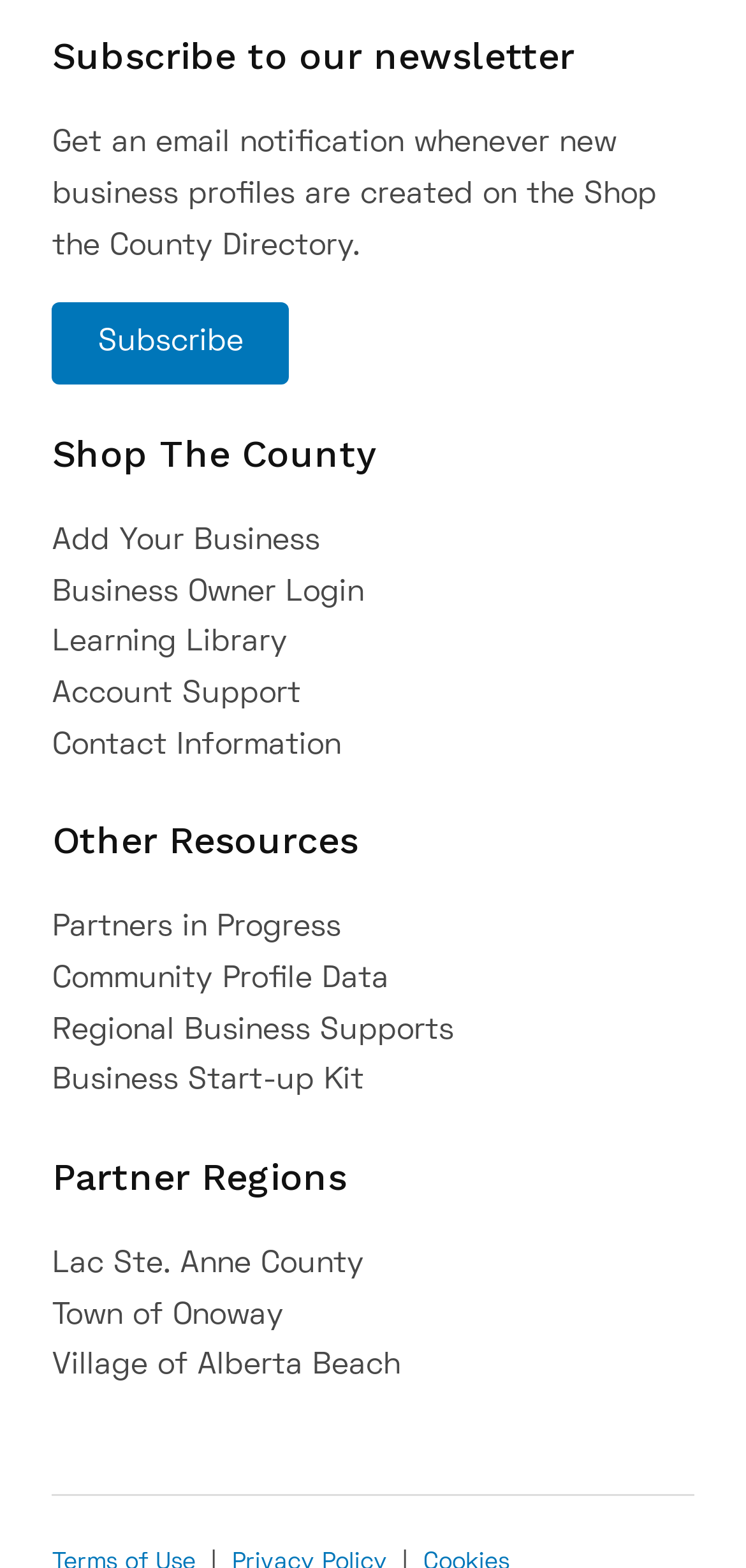What is the purpose of the newsletter?
Look at the screenshot and give a one-word or phrase answer.

Get new business profile notifications